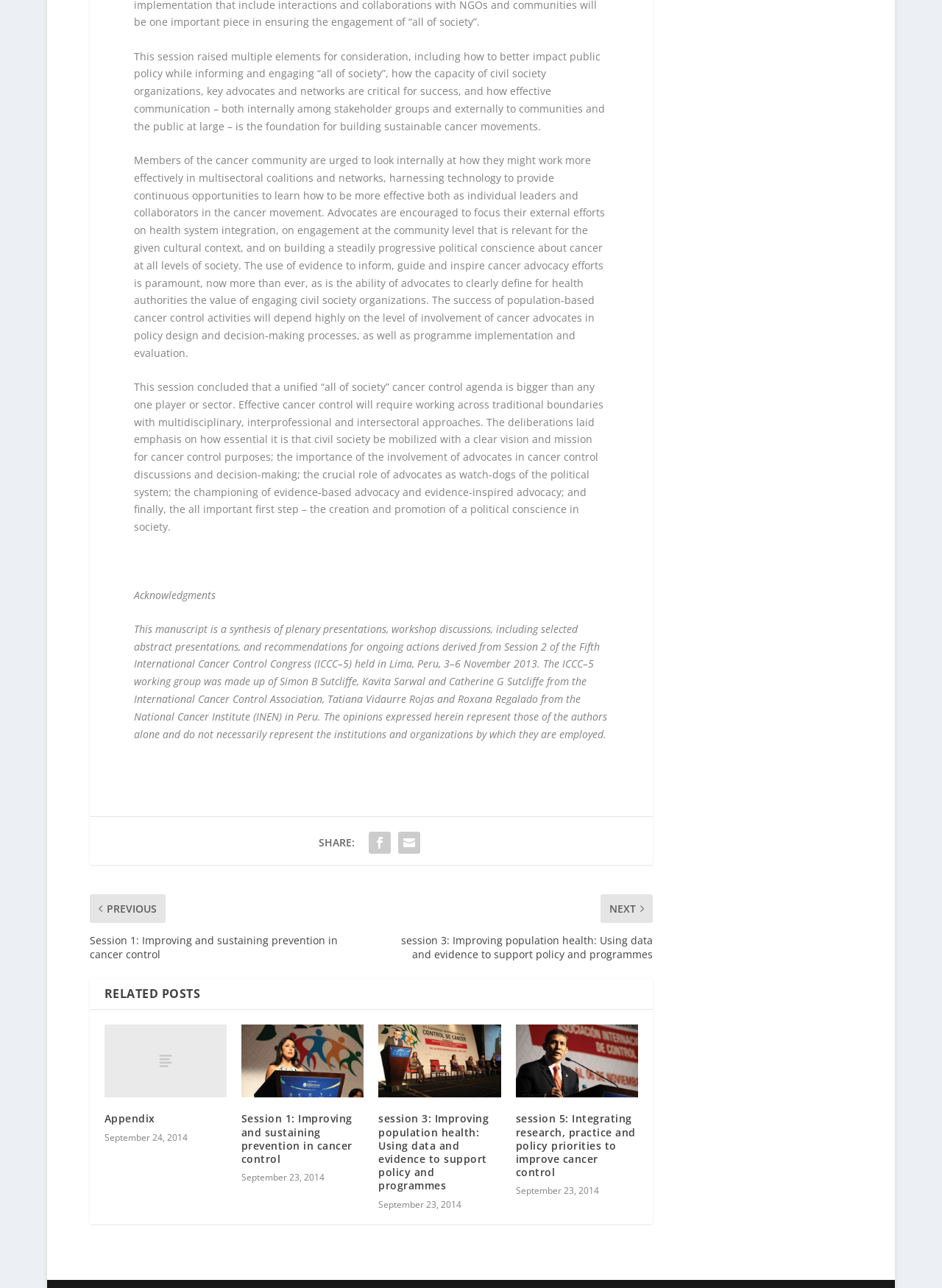Identify the coordinates of the bounding box for the element described below: "ocdeptofed". Return the coordinates as four float numbers between 0 and 1: [left, top, right, bottom].

None